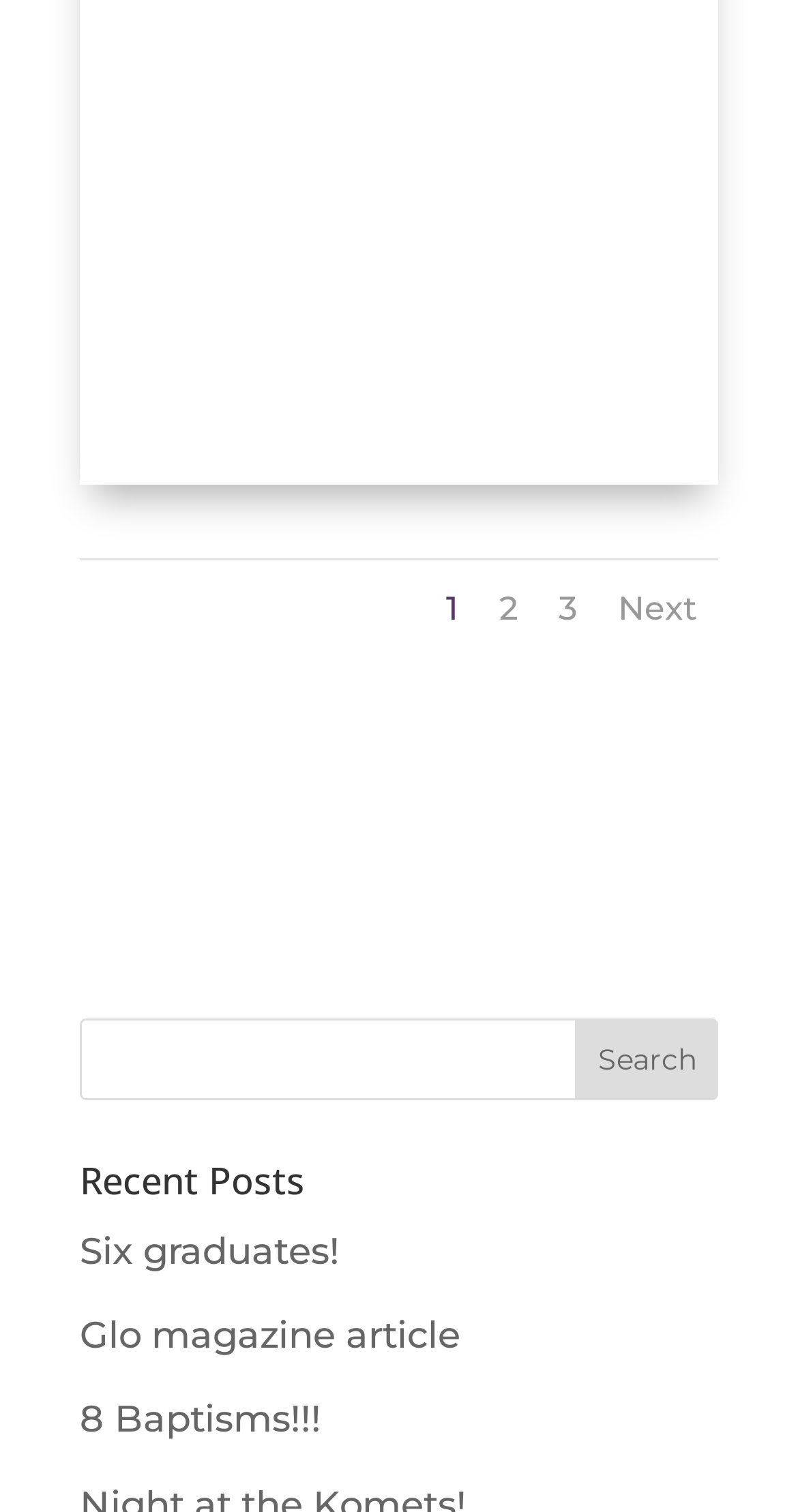Locate the bounding box coordinates of the area you need to click to fulfill this instruction: 'Click on the 'T' link'. The coordinates must be in the form of four float numbers ranging from 0 to 1: [left, top, right, bottom].

[0.1, 0.305, 0.9, 0.335]